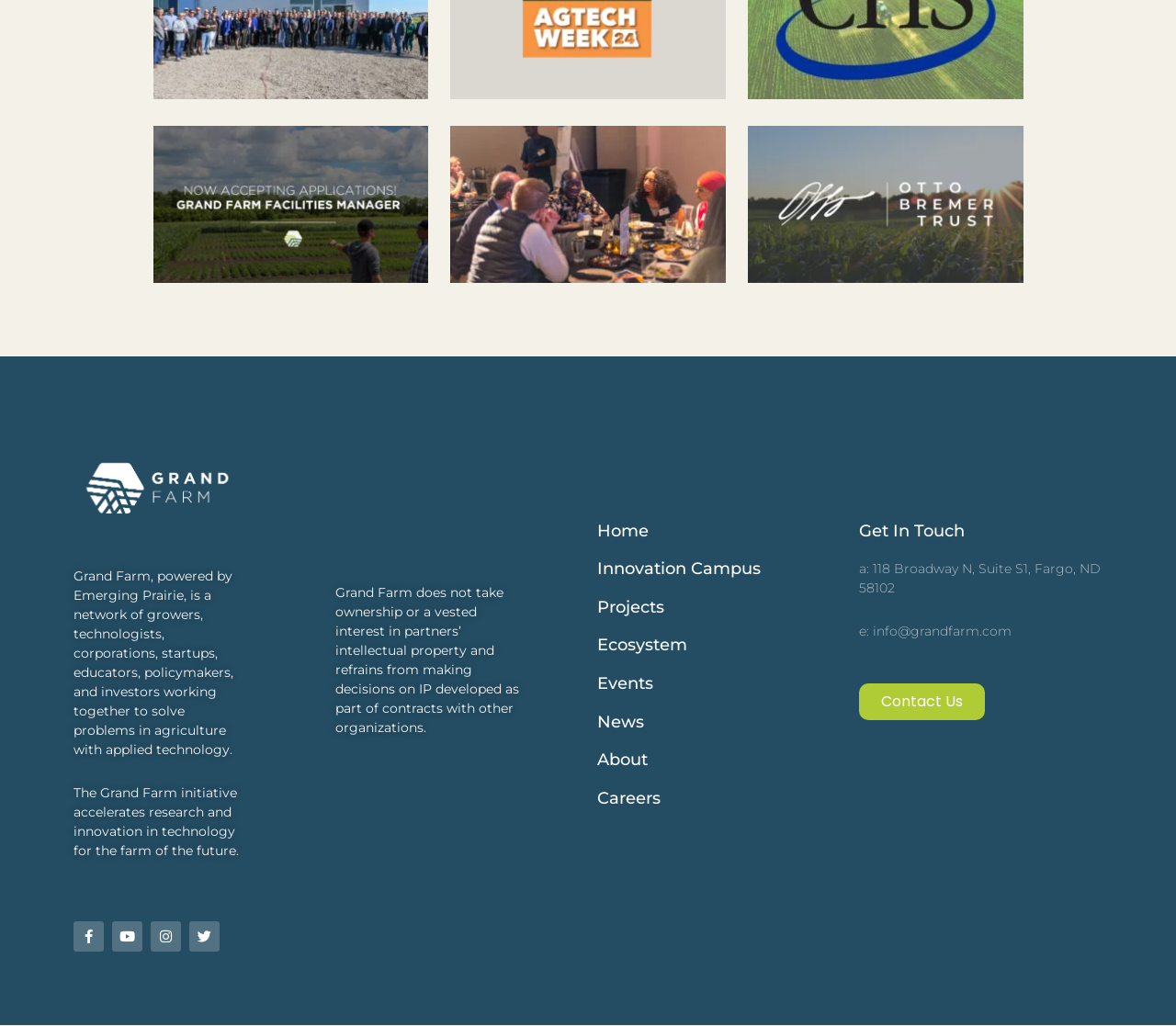What is the purpose of the Grand Farm initiative?
Using the picture, provide a one-word or short phrase answer.

Accelerate research and innovation